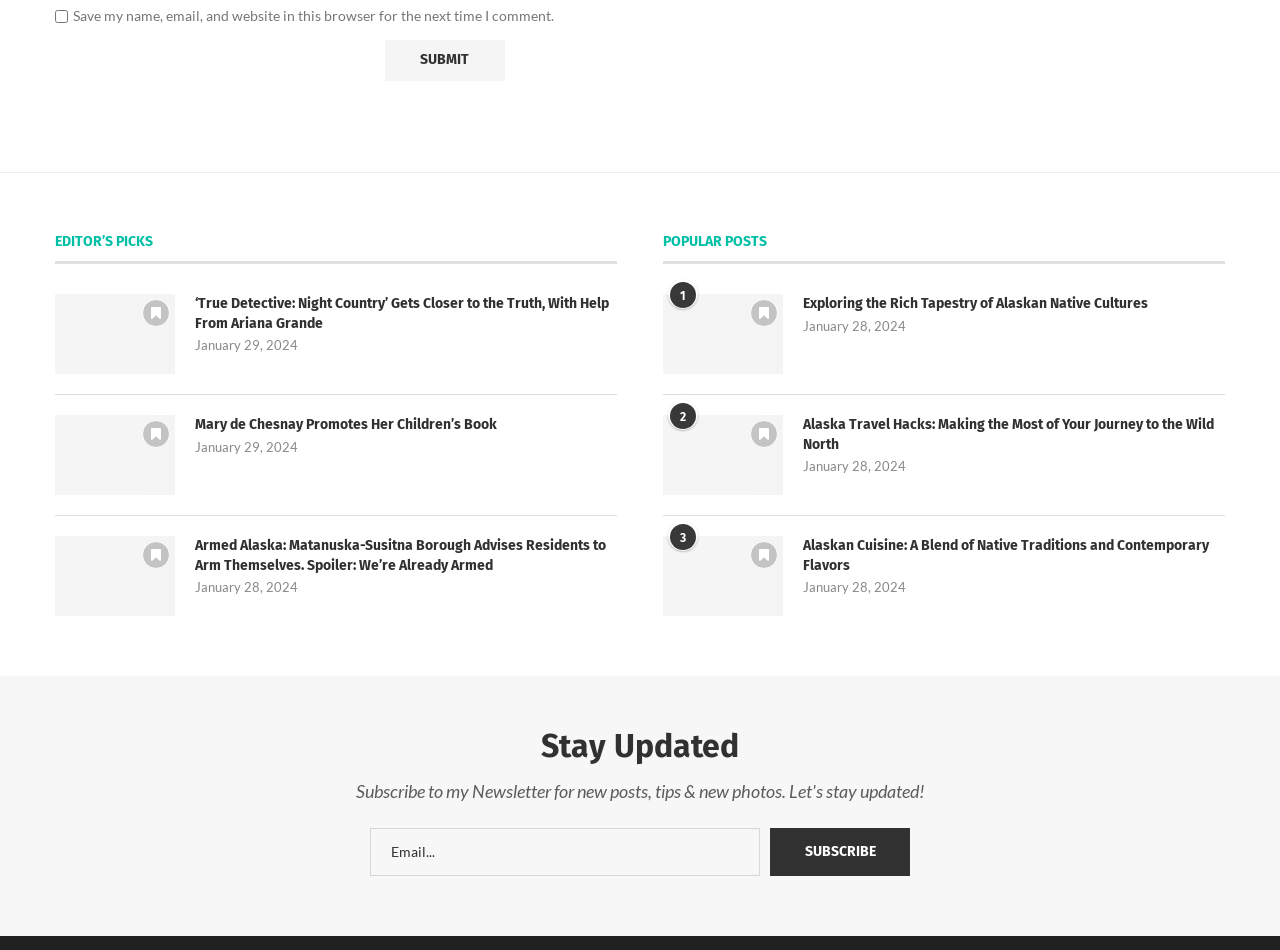Based on the element description, predict the bounding box coordinates (top-left x, top-left y, bottom-right x, bottom-right y) for the UI element in the screenshot: Wicked investments

None